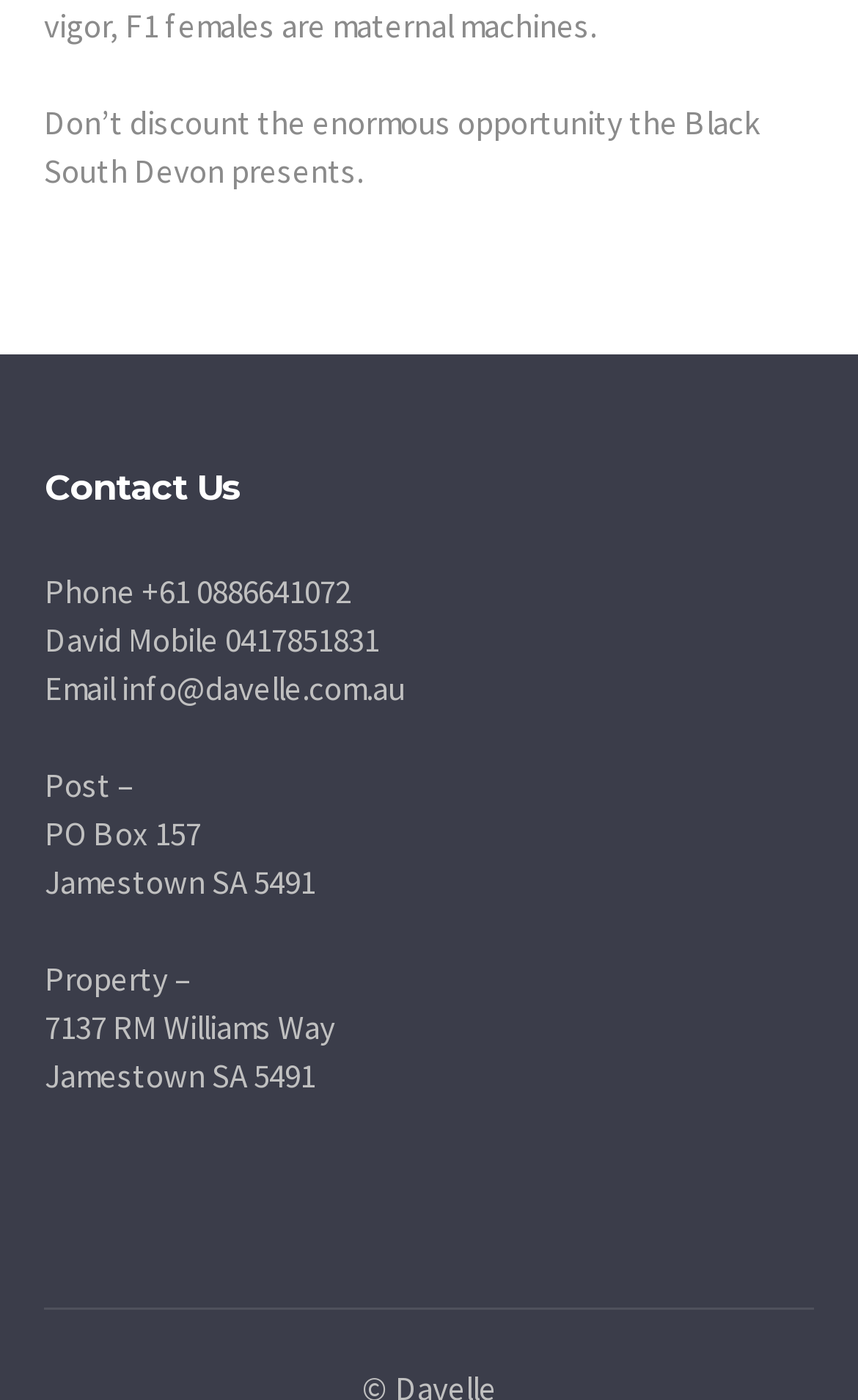Kindly respond to the following question with a single word or a brief phrase: 
What is the post office box number?

PO Box 157